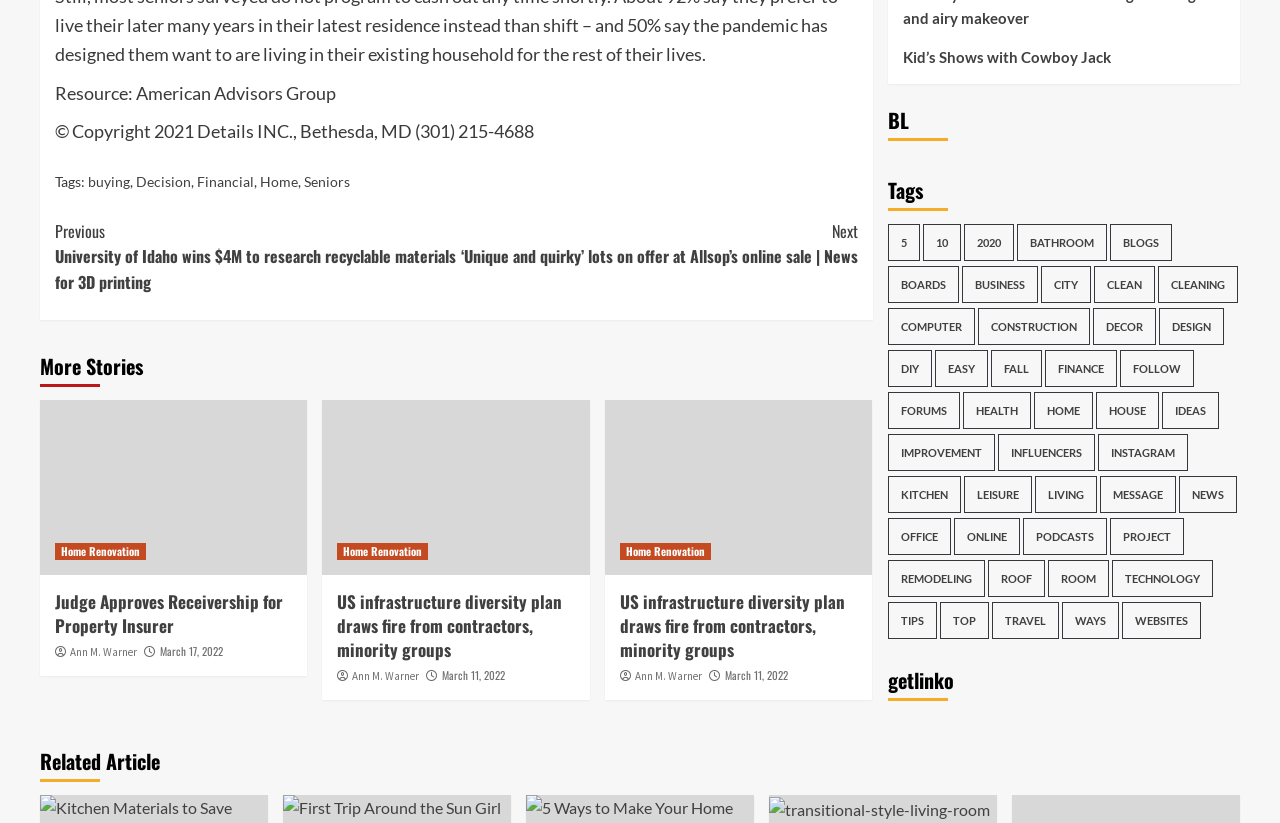Given the element description, predict the bounding box coordinates in the format (top-left x, top-left y, bottom-right x, bottom-right y). Make sure all values are between 0 and 1. Here is the element description: Kid’s Shows with Cowboy Jack

[0.705, 0.054, 0.957, 0.084]